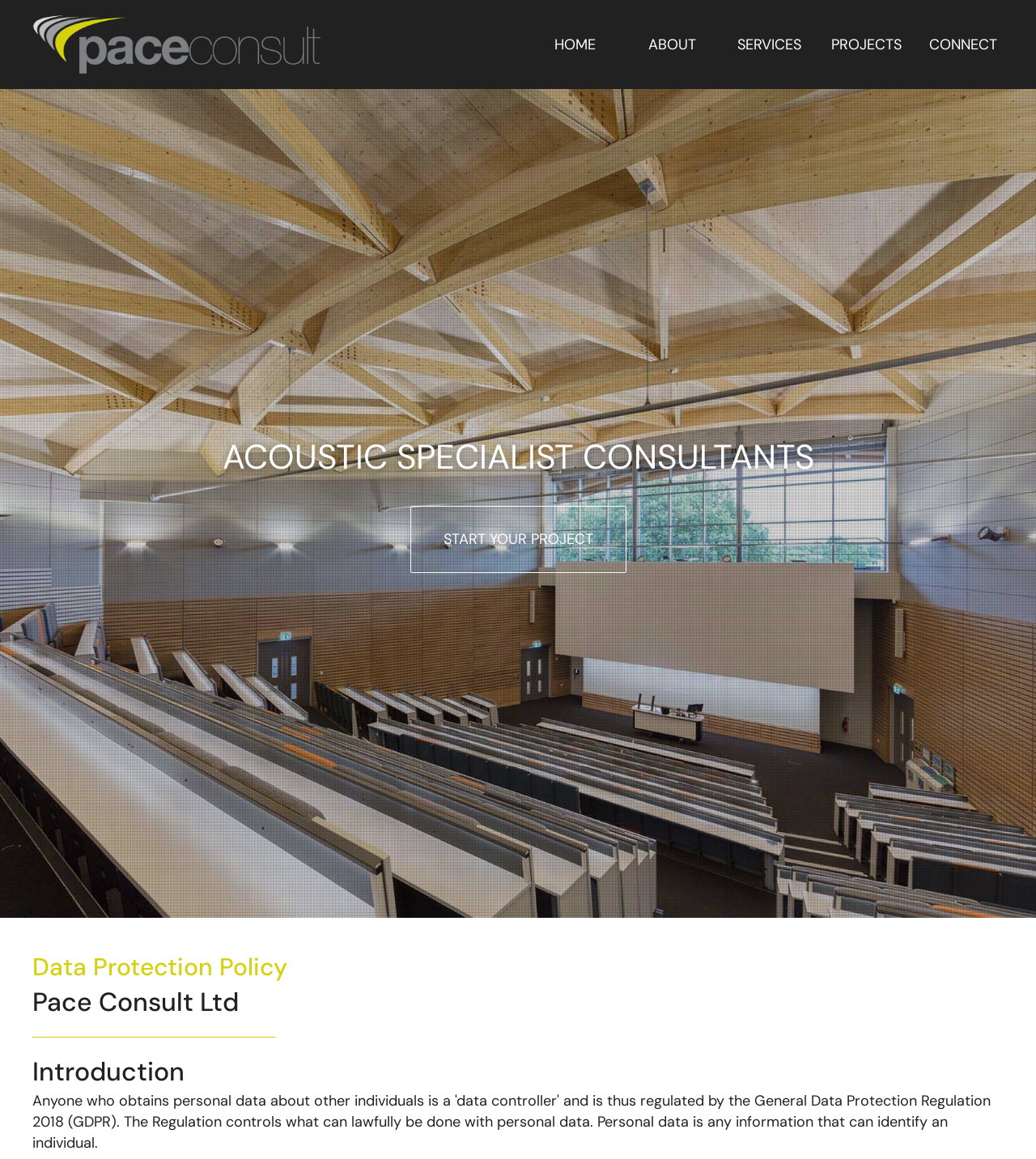Predict the bounding box coordinates of the area that should be clicked to accomplish the following instruction: "read Data Protection Policy". The bounding box coordinates should consist of four float numbers between 0 and 1, i.e., [left, top, right, bottom].

[0.031, 0.82, 0.969, 0.849]